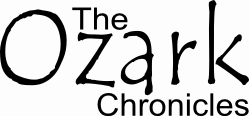Use a single word or phrase to answer the question:
What is the purpose of the logo?

Establishes the identity of the website